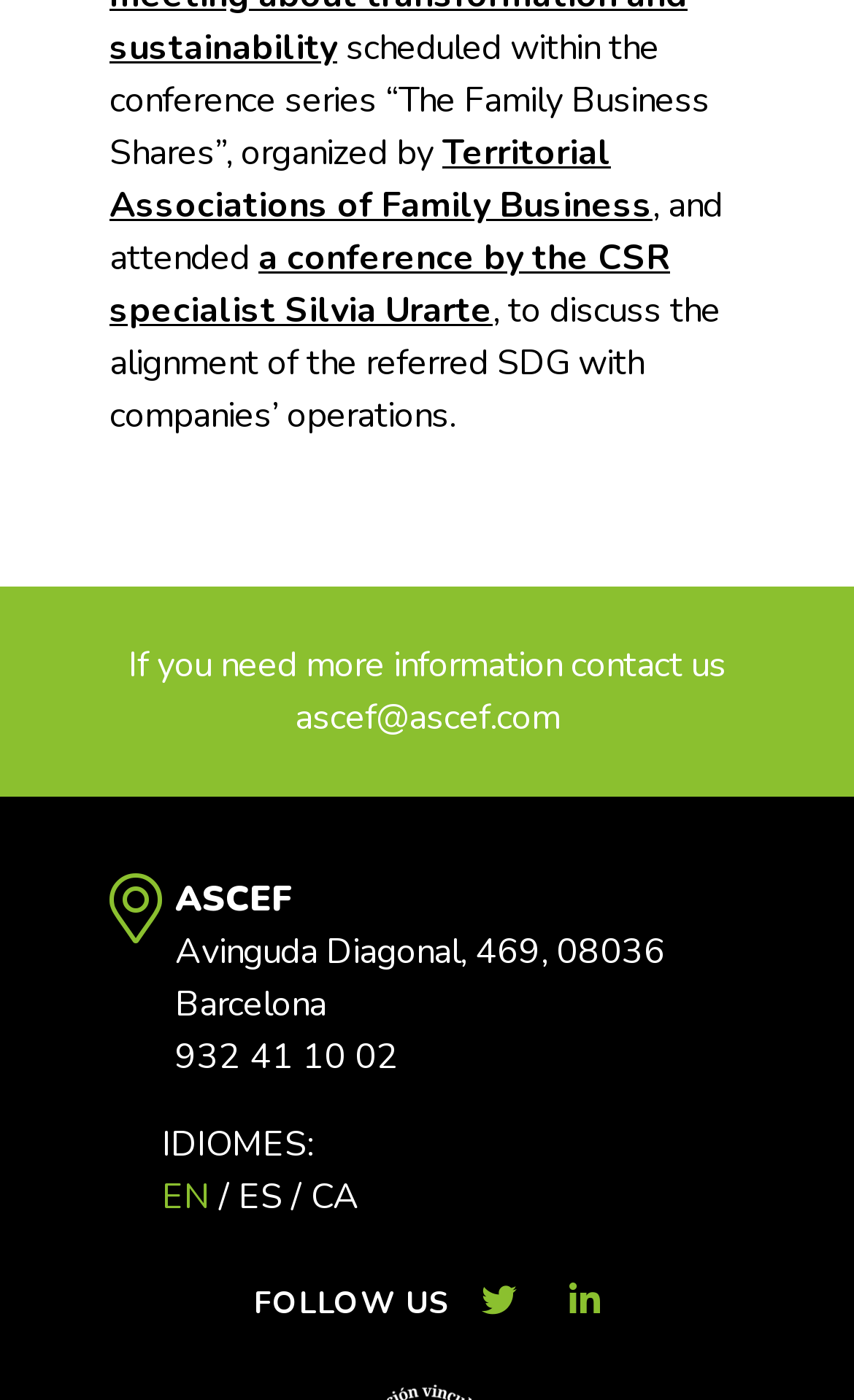Determine the bounding box coordinates for the area you should click to complete the following instruction: "follow us on Facebook".

[0.564, 0.912, 0.605, 0.949]